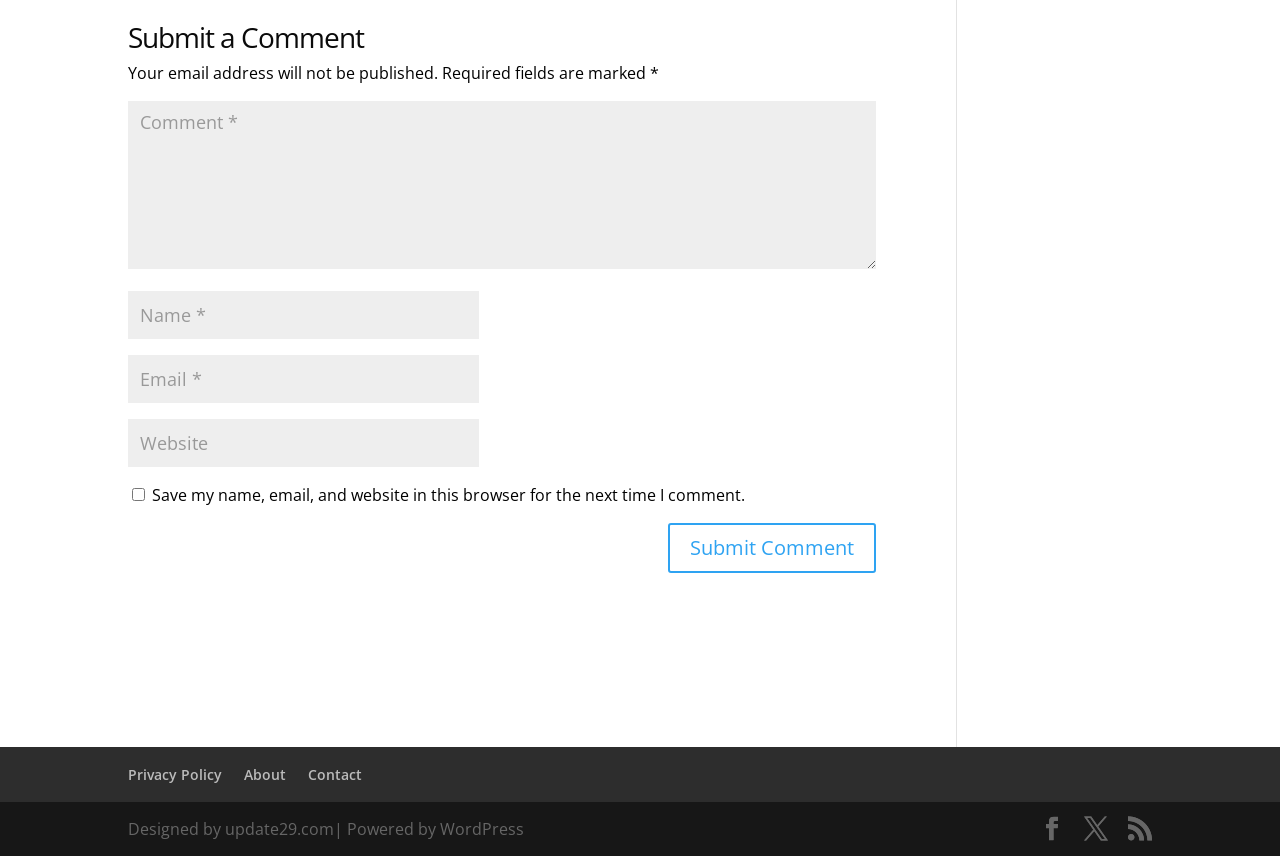Locate the bounding box of the user interface element based on this description: "X".

[0.847, 0.954, 0.866, 0.983]